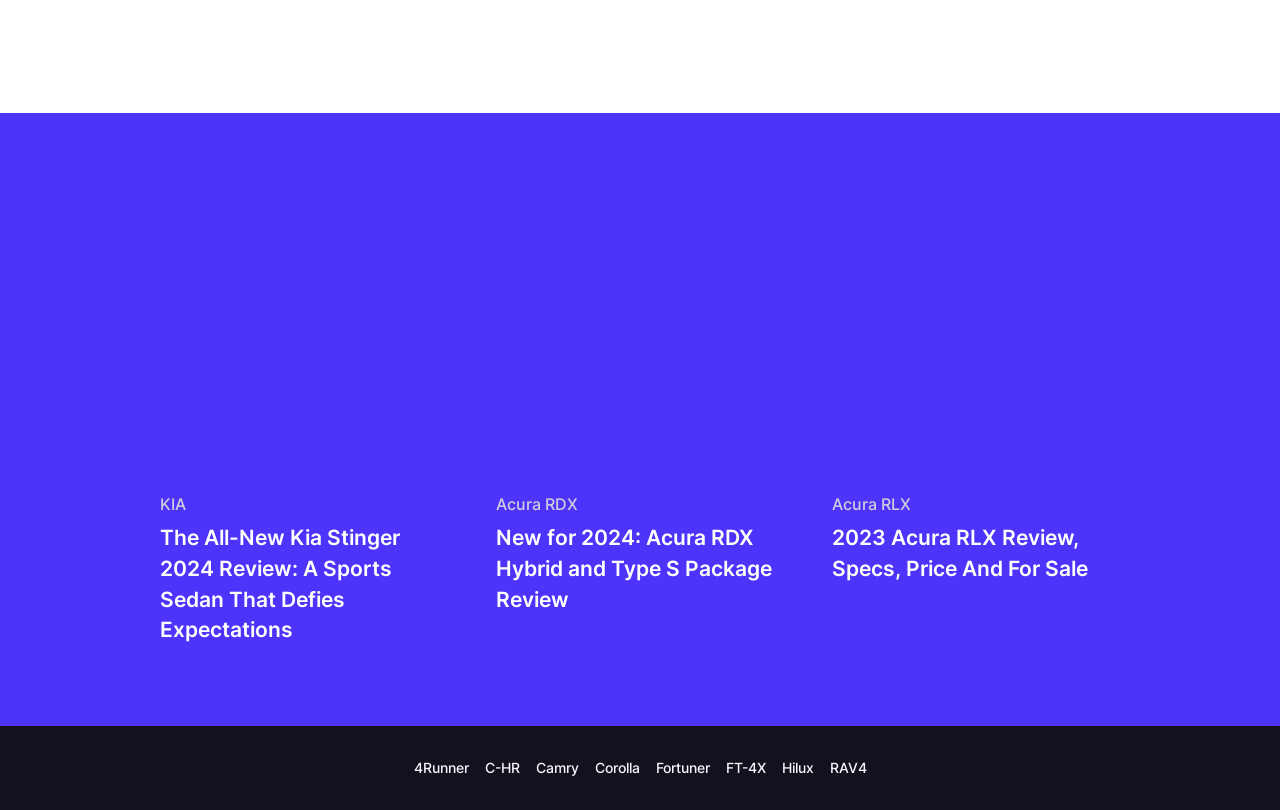What is the position of the link to Acura RDX Hybrid review? Look at the image and give a one-word or short phrase answer.

Second